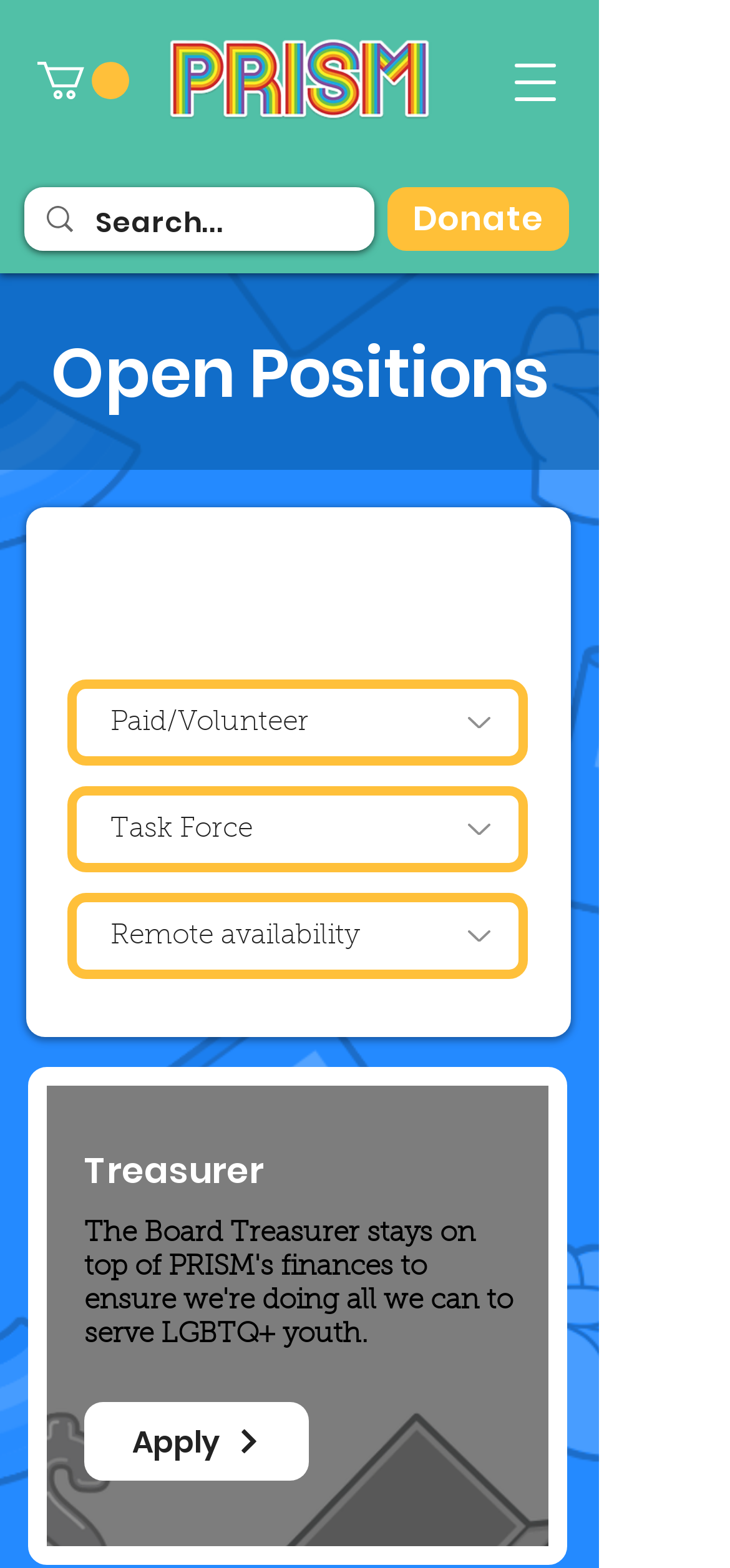Find and provide the bounding box coordinates for the UI element described here: "Donate". The coordinates should be given as four float numbers between 0 and 1: [left, top, right, bottom].

[0.531, 0.119, 0.779, 0.16]